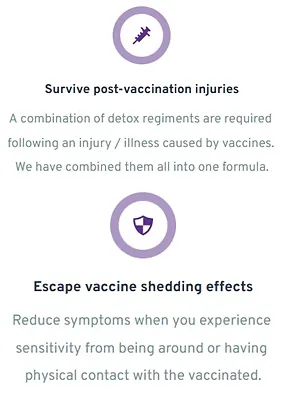Explain the image thoroughly, highlighting all key elements.

The image features a promotional graphic highlighting health benefits associated with a detox product, specifically aimed at addressing issues related to vaccinations. The design is divided into two sections, each conveying a significant health message. 

The first section, titled "Survive post-vaccination injuries," emphasizes the necessity of detox regimens to aid recovery from vaccine-related injuries or illnesses. It stresses the importance of combining various detox strategies into a single formula for effective outcomes.

The second section, labeled "Escape vaccine shedding effects," addresses concerns regarding symptoms that may arise from exposure to vaccinated individuals. It promotes the idea of mitigating these symptoms through the use of the detox product.

Overall, this image communicates a proactive approach to health management post-vaccination, encouraging individuals to take control of their wellness through targeted supplementation.